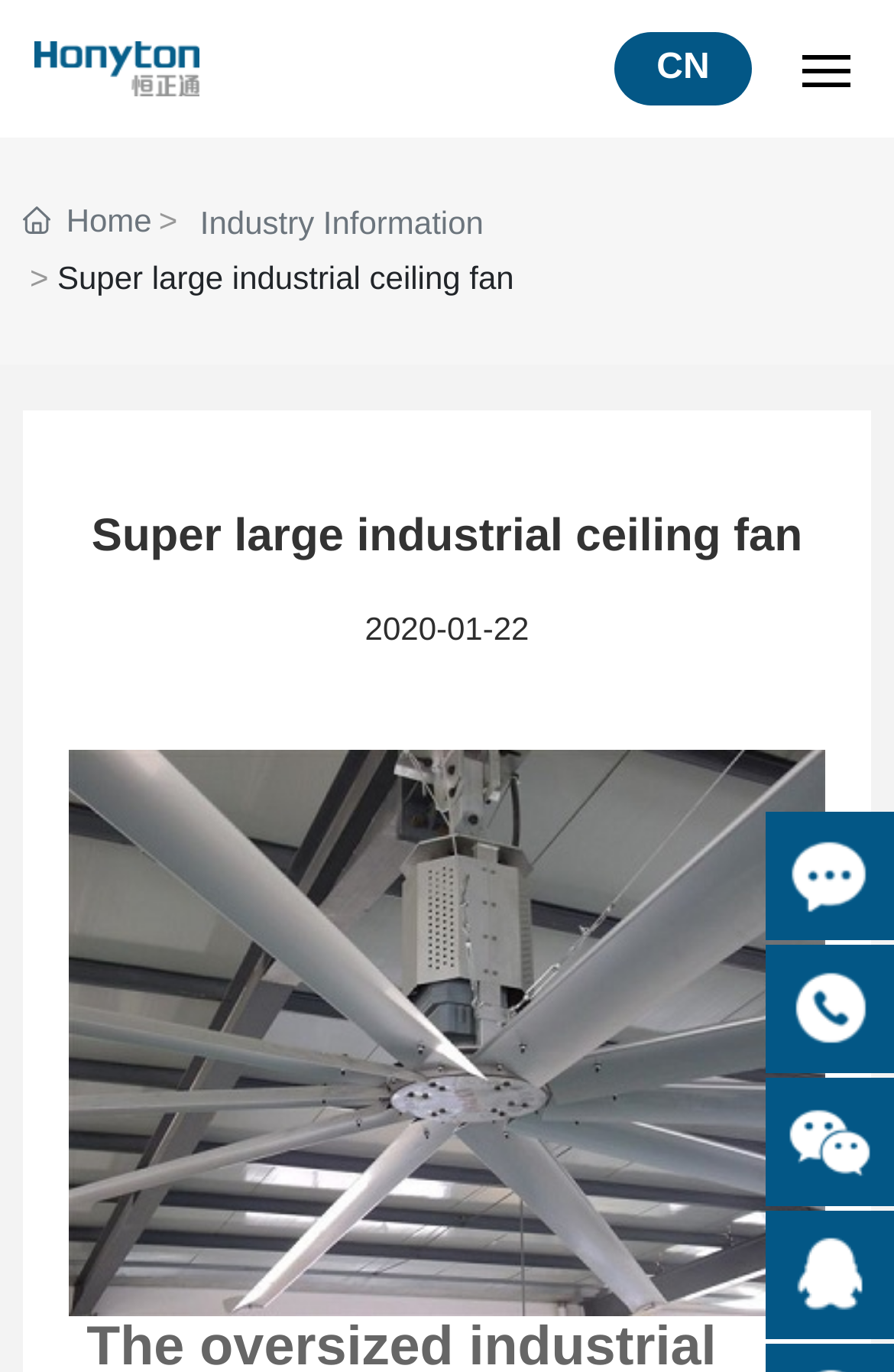Determine the bounding box coordinates of the clickable element to achieve the following action: 'Go to the Home page'. Provide the coordinates as four float values between 0 and 1, formatted as [left, top, right, bottom].

[0.051, 0.127, 0.949, 0.164]